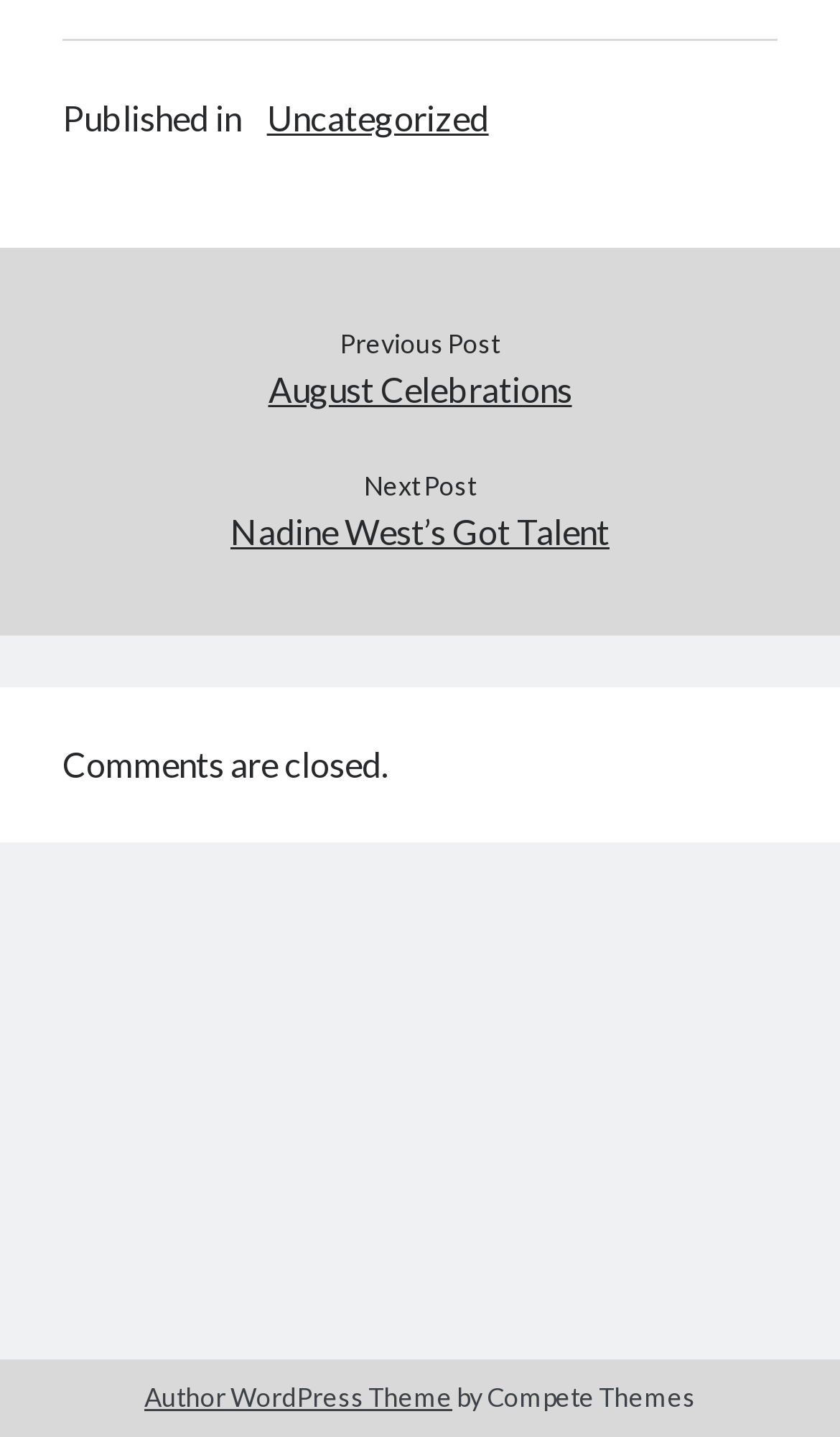Find the bounding box of the UI element described as follows: "name="wpforms[fields][1]" placeholder="Subscribe to our newsletter..."".

None